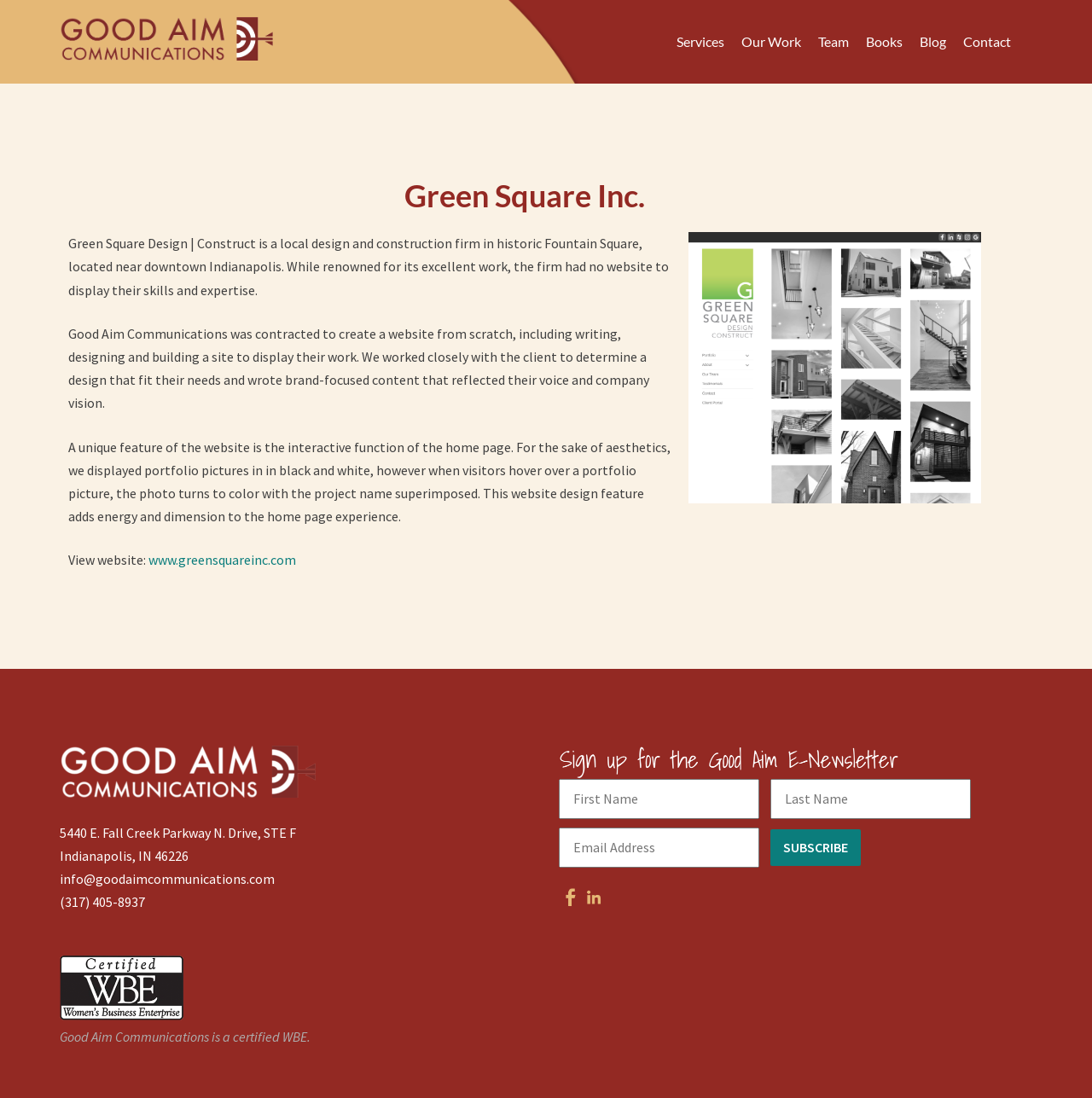Please indicate the bounding box coordinates for the clickable area to complete the following task: "Contact Good Aim Communications". The coordinates should be specified as four float numbers between 0 and 1, i.e., [left, top, right, bottom].

[0.874, 0.0, 0.934, 0.076]